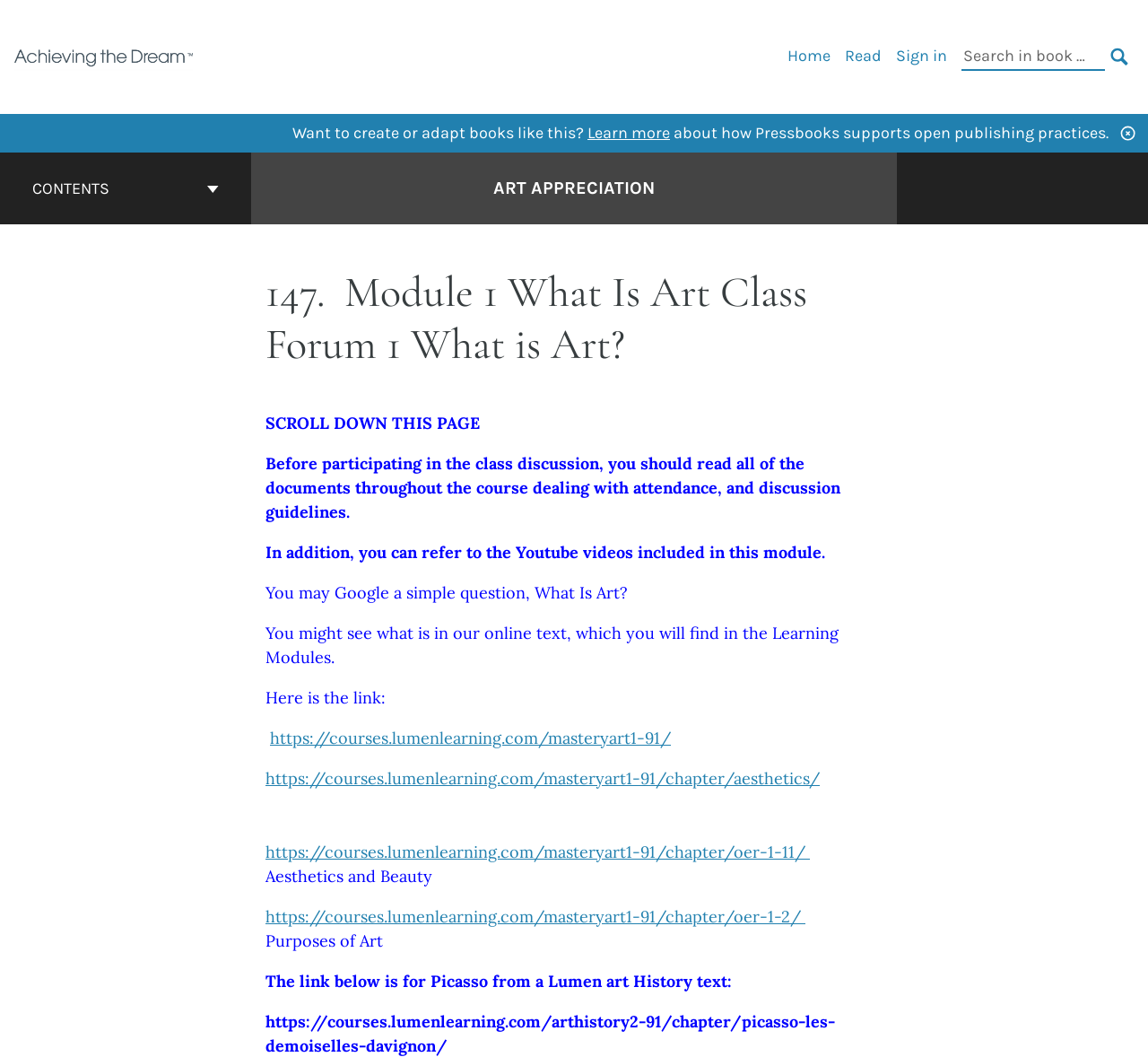Determine the bounding box for the HTML element described here: "https://courses.lumenlearning.com/masteryart1-91/chapter/oer-1-2/". The coordinates should be given as [left, top, right, bottom] with each number being a float between 0 and 1.

[0.231, 0.858, 0.702, 0.877]